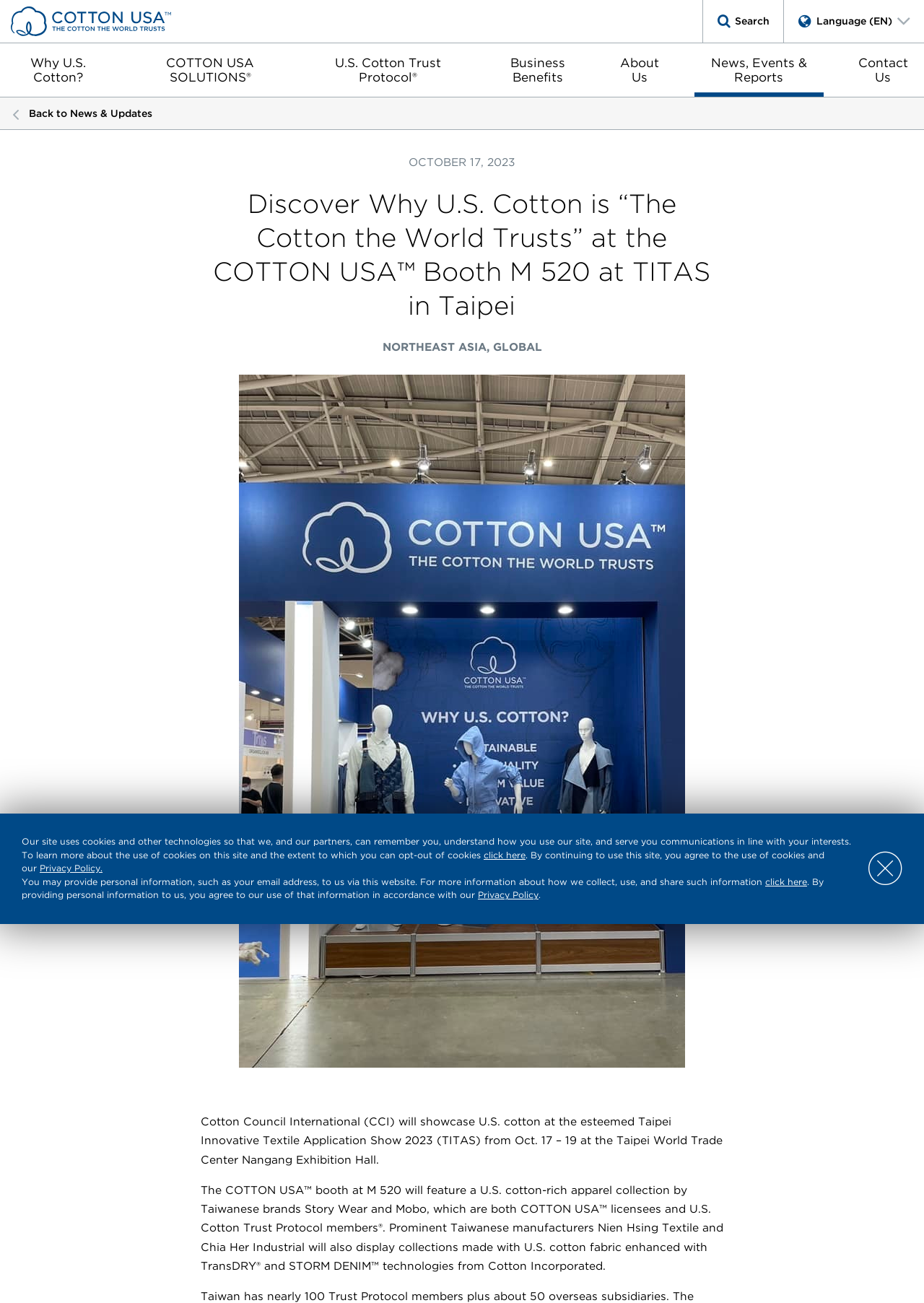What is the name of the technology used in U.S. cotton fabric? From the image, respond with a single word or brief phrase.

TransDRY